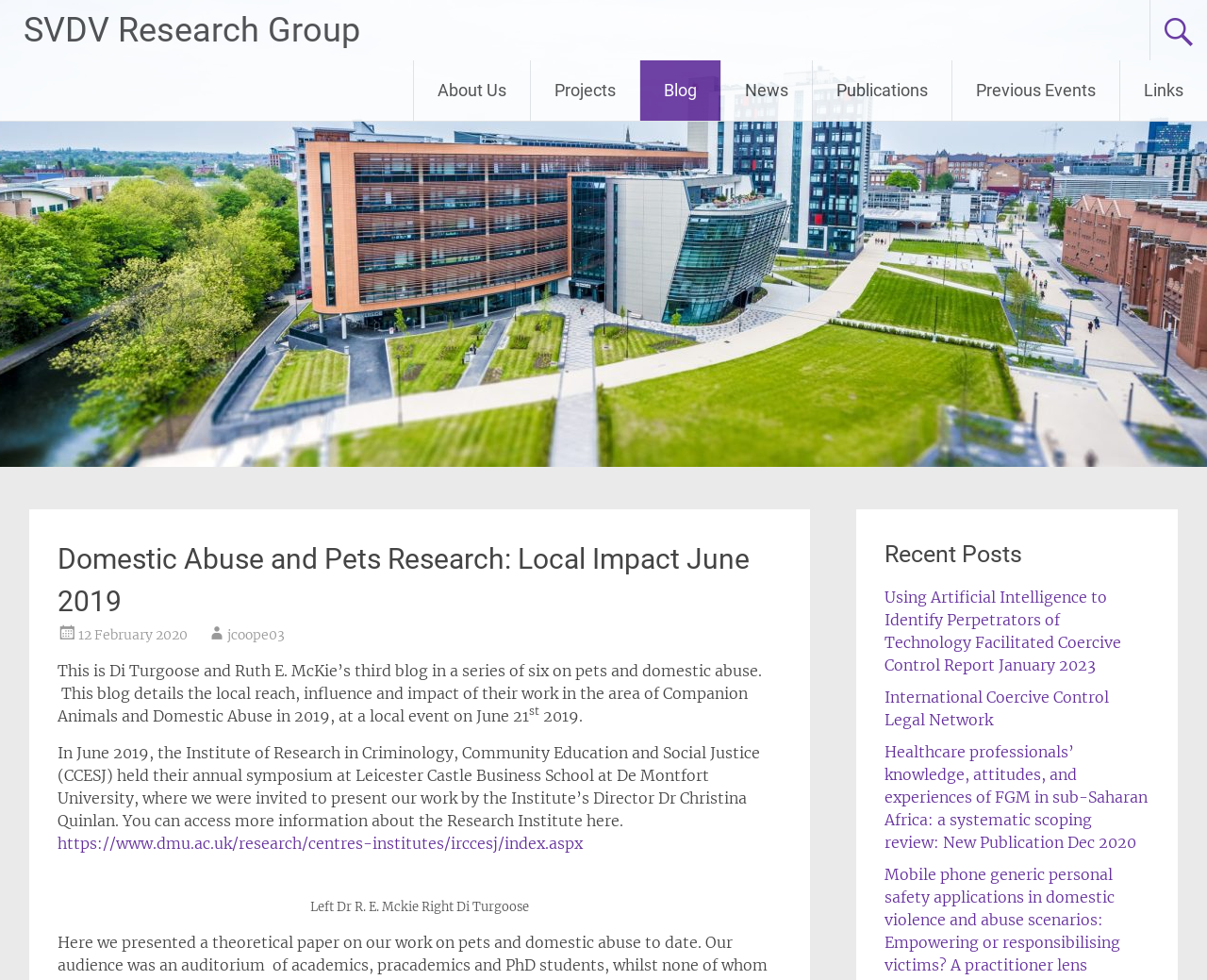Describe the webpage meticulously, covering all significant aspects.

The webpage is about the SVDV Research Group, specifically focusing on a research project about domestic abuse and pets. At the top, there is a heading with the group's name, followed by a navigation menu with links to various sections such as "About Us", "Projects", "Blog", "News", "Publications", "Previous Events", and "Links".

Below the navigation menu, there is a header section with a heading that reads "Domestic Abuse and Pets Research: Local Impact June 2019". This section also contains a link to a specific date, "12 February 2020", and another link to an author's name, "jcoope03".

The main content of the page is a blog post that discusses the local reach, influence, and impact of the research group's work on pets and domestic abuse in 2019. The post is divided into several paragraphs, with the first paragraph introducing the topic and the subsequent paragraphs providing more details about the research and its presentation at a symposium.

There is also an image on the page, which appears to be a photo of two people, Dr. R. E. Mckie and Di Turgoose, with a caption that identifies them. The image is placed below the main content of the blog post.

On the right side of the page, there is a section titled "Recent Posts" that lists four links to other blog posts, including "Using Artificial Intelligence to Identify Perpetrators of Technology Facilitated Coercive Control Report January 2023", "International Coercive Control Legal Network", "Healthcare professionals’ knowledge, attitudes, and experiences of FGM in sub-Saharan Africa: a systematic scoping review: New Publication Dec 2020", and "Mobile phone generic personal safety applications in domestic violence and abuse scenarios: Empowering or responsibilising victims? A practitioner lens".